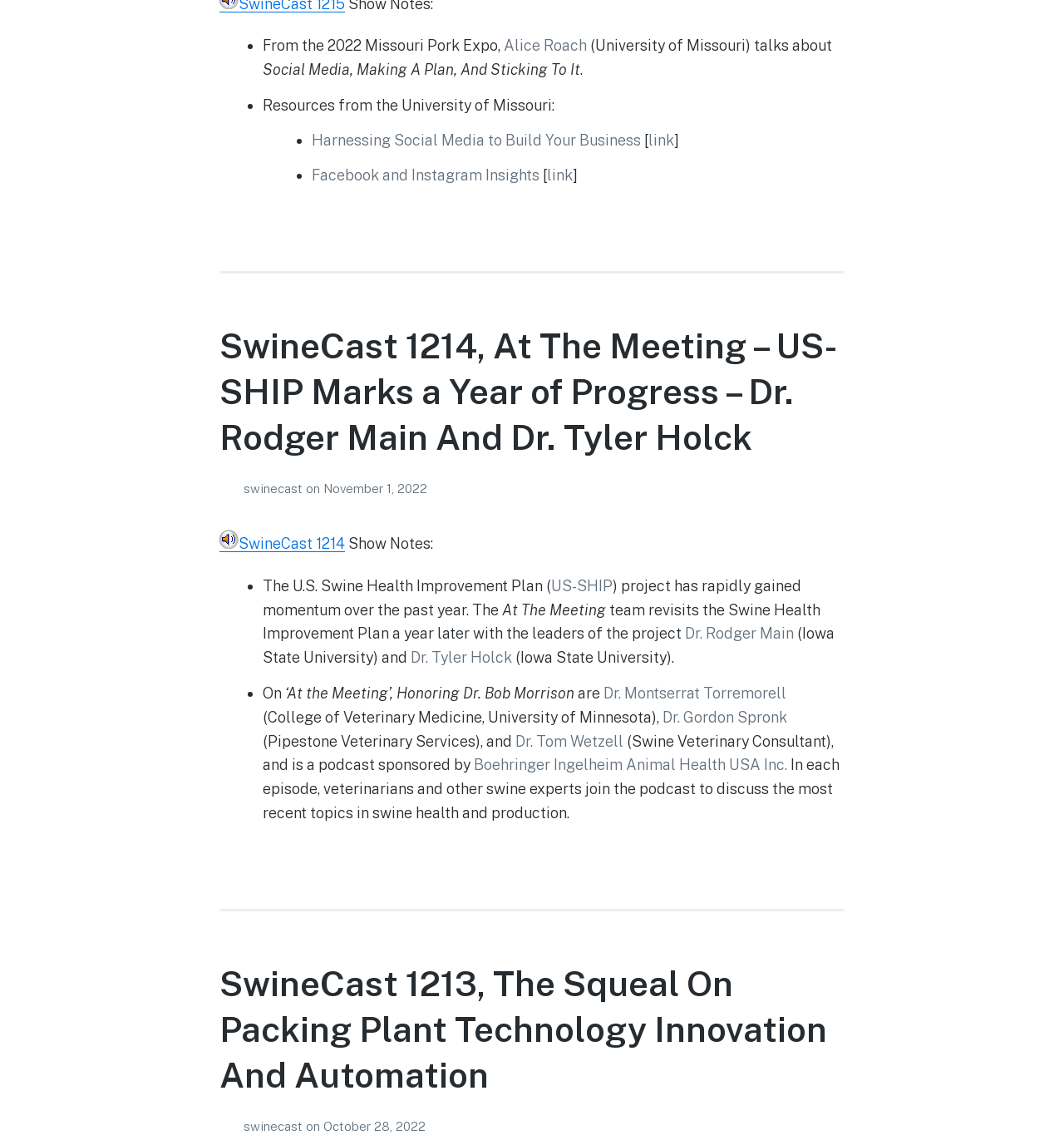Identify the bounding box coordinates for the UI element that matches this description: "Facebook and Instagram Insights".

[0.293, 0.145, 0.507, 0.16]